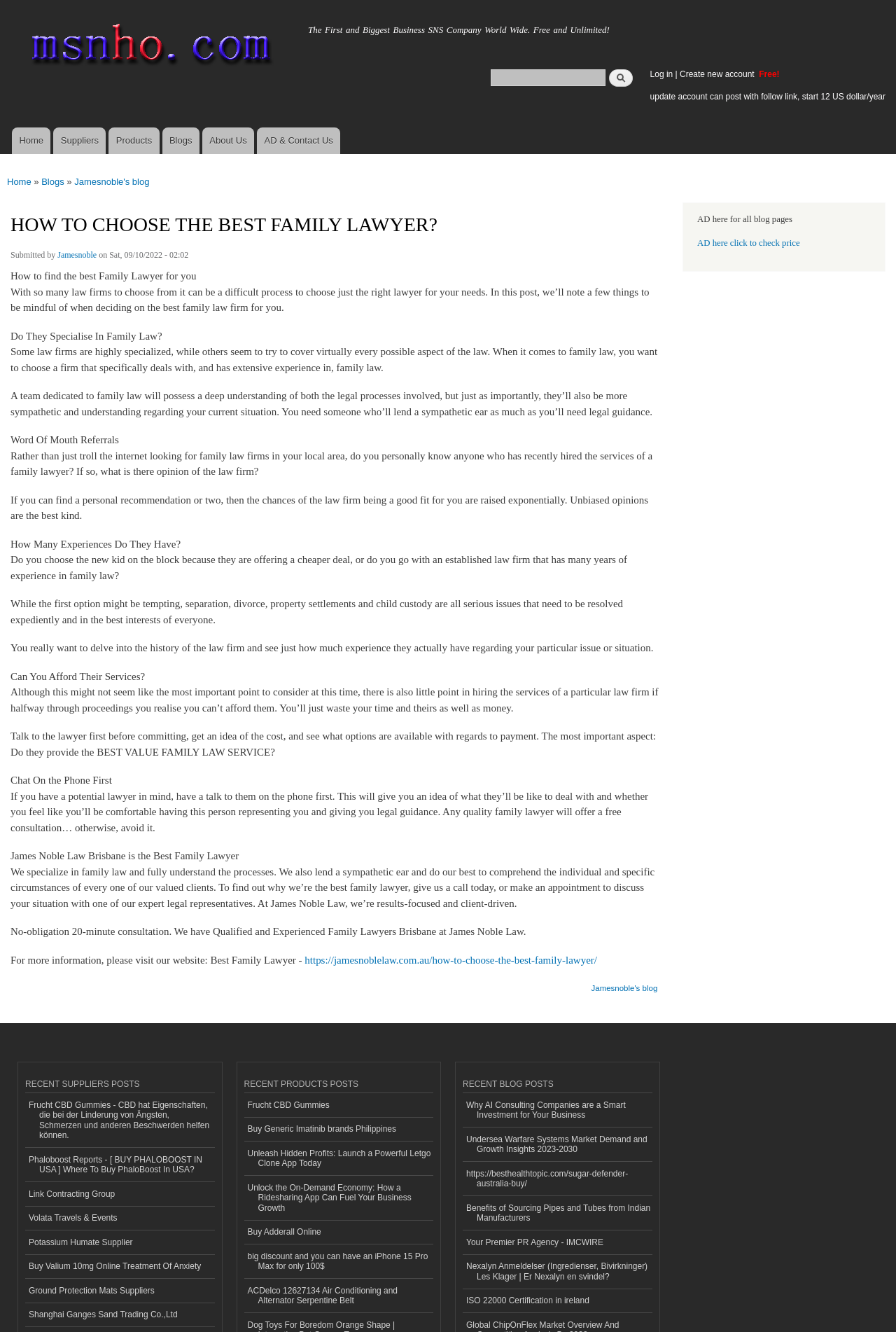Please locate the bounding box coordinates of the element that should be clicked to complete the given instruction: "Search for something".

[0.547, 0.052, 0.675, 0.064]